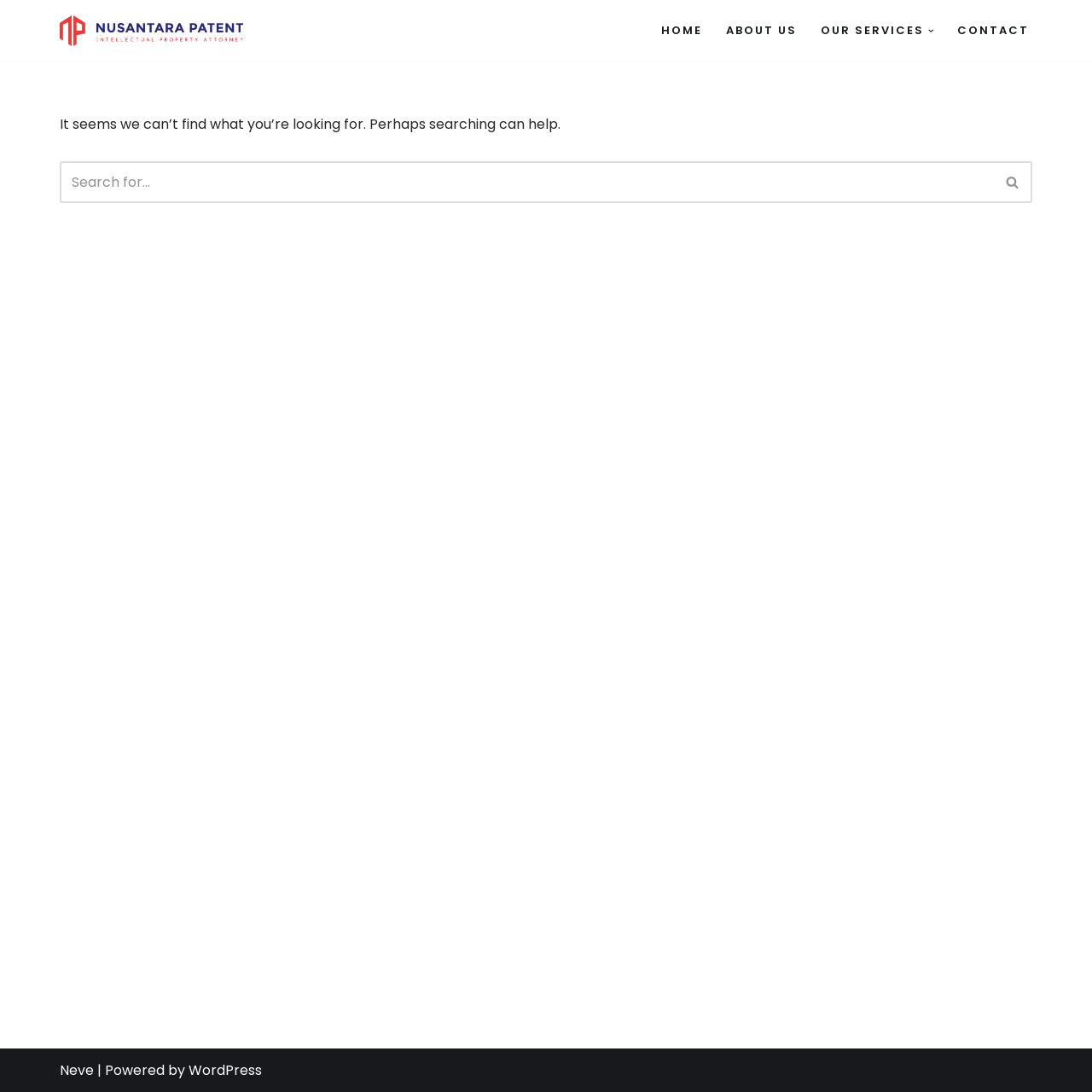Find the bounding box coordinates for the HTML element described as: "About Us". The coordinates should consist of four float values between 0 and 1, i.e., [left, top, right, bottom].

[0.664, 0.018, 0.729, 0.038]